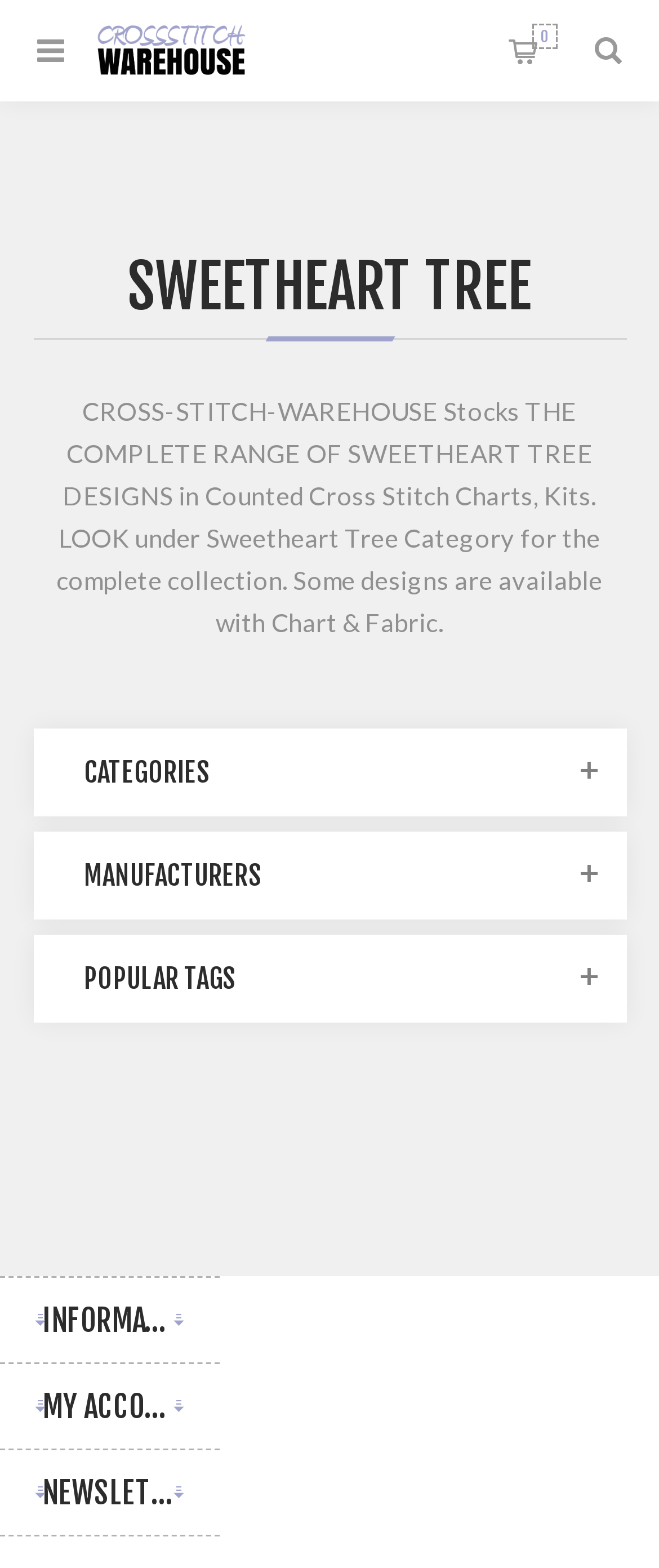Please determine the bounding box coordinates, formatted as (top-left x, top-left y, bottom-right x, bottom-right y), with all values as floating point numbers between 0 and 1. Identify the bounding box of the region described as: alt="CrossStitch Warehouse.com"

[0.141, 0.013, 0.551, 0.051]